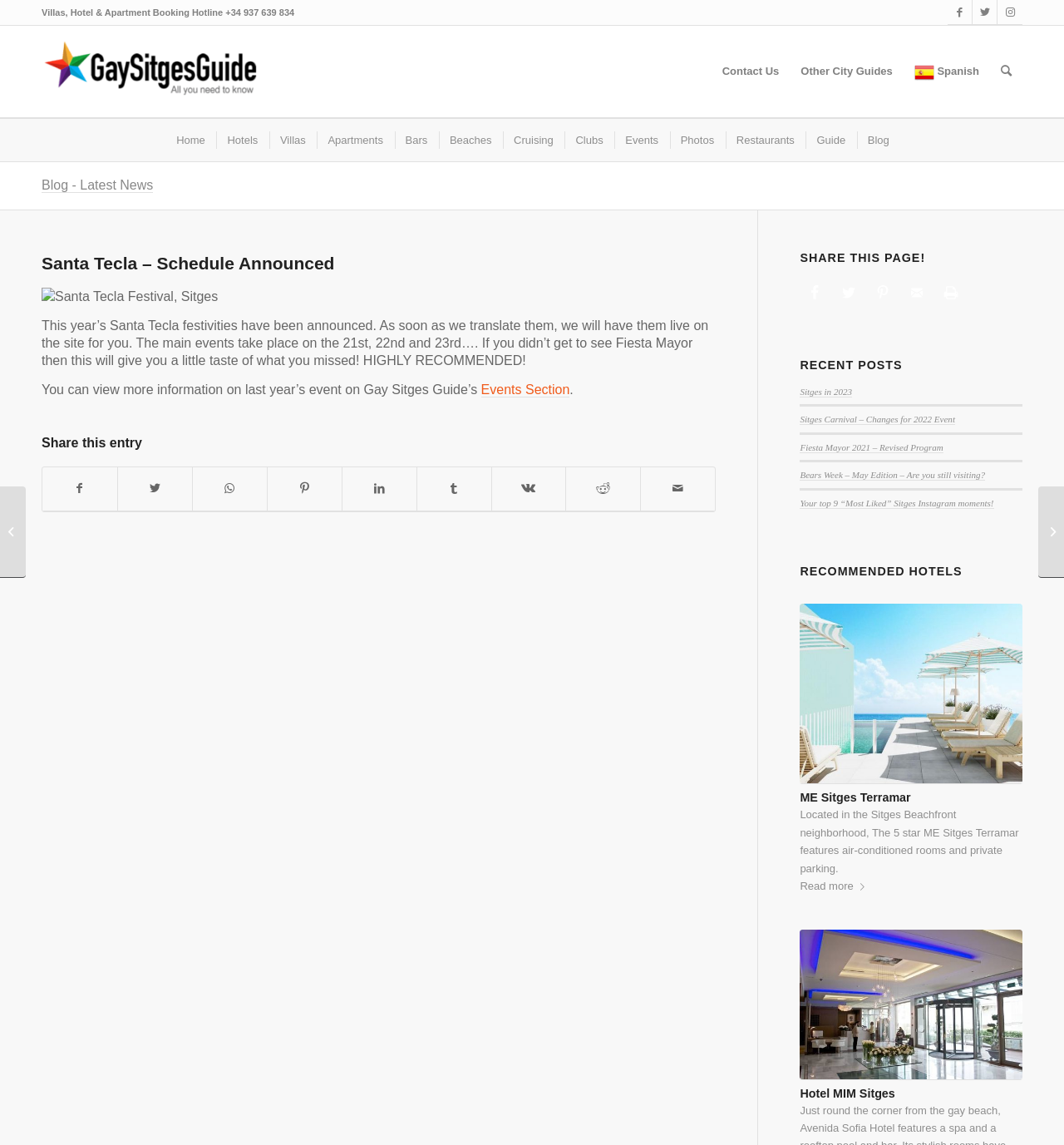Determine the bounding box coordinates of the region that needs to be clicked to achieve the task: "View the Gay Sitges Guide".

[0.039, 0.023, 0.249, 0.102]